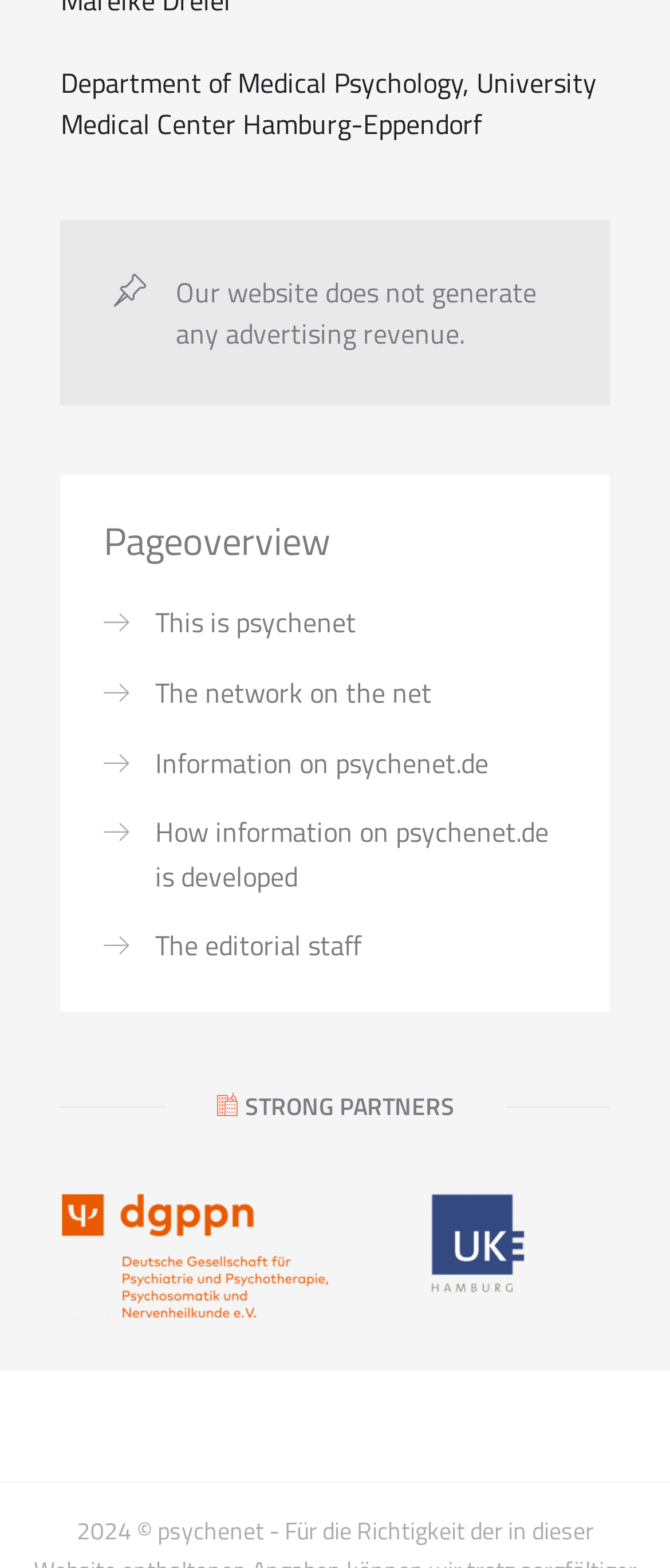How many links are under the 'Page overview' heading?
Based on the screenshot, provide a one-word or short-phrase response.

5